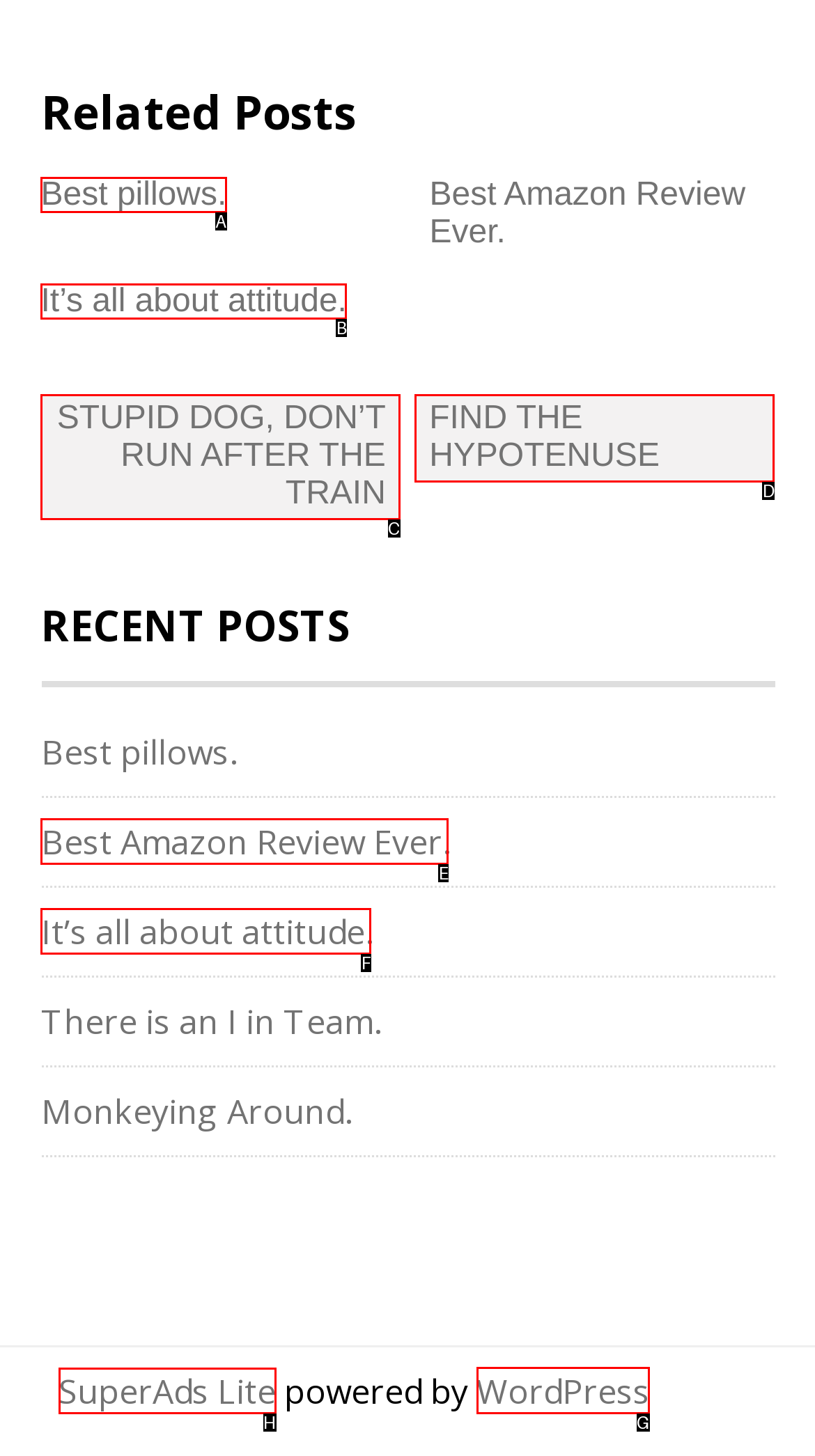Tell me which letter I should select to achieve the following goal: visit WordPress website
Answer with the corresponding letter from the provided options directly.

G